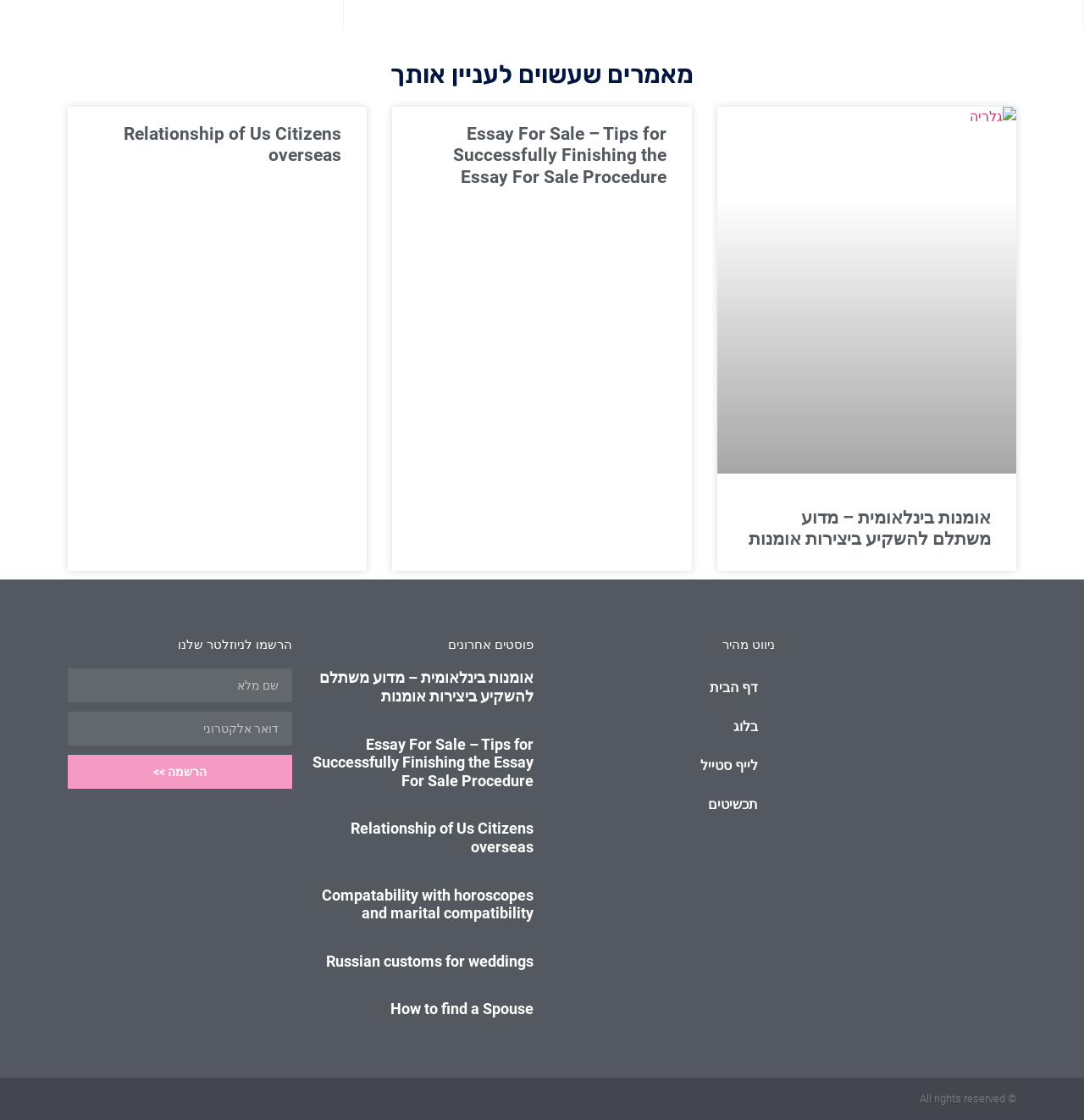Please specify the coordinates of the bounding box for the element that should be clicked to carry out this instruction: "Read the article 'אומנות בינלאומית – מדוע משתלם להשקיע ביצירות אומנות'". The coordinates must be four float numbers between 0 and 1, formatted as [left, top, right, bottom].

[0.685, 0.453, 0.914, 0.491]